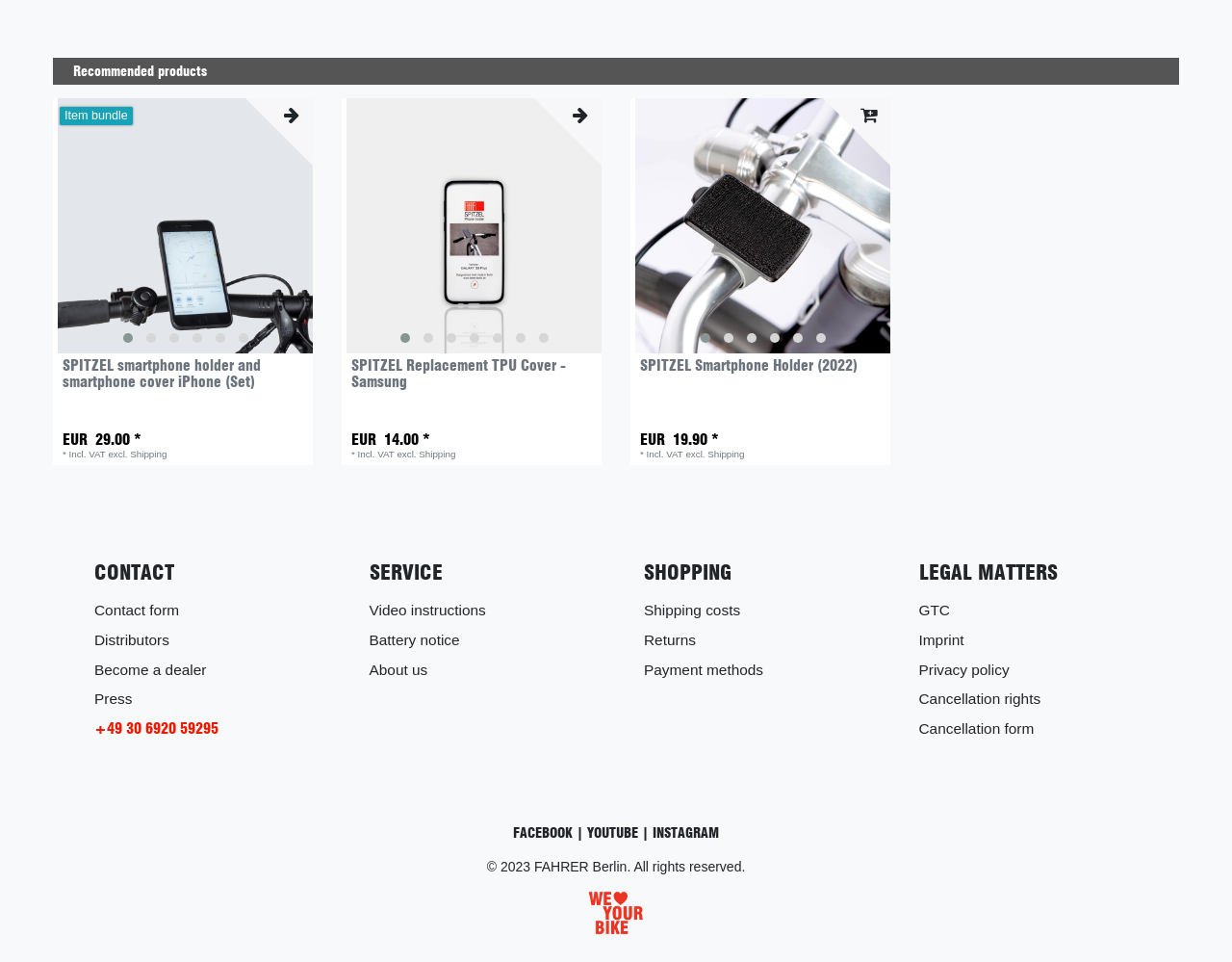Identify the bounding box of the UI element that matches this description: "SPITZEL Smartphone Holder (2022)".

[0.52, 0.373, 0.723, 0.443]